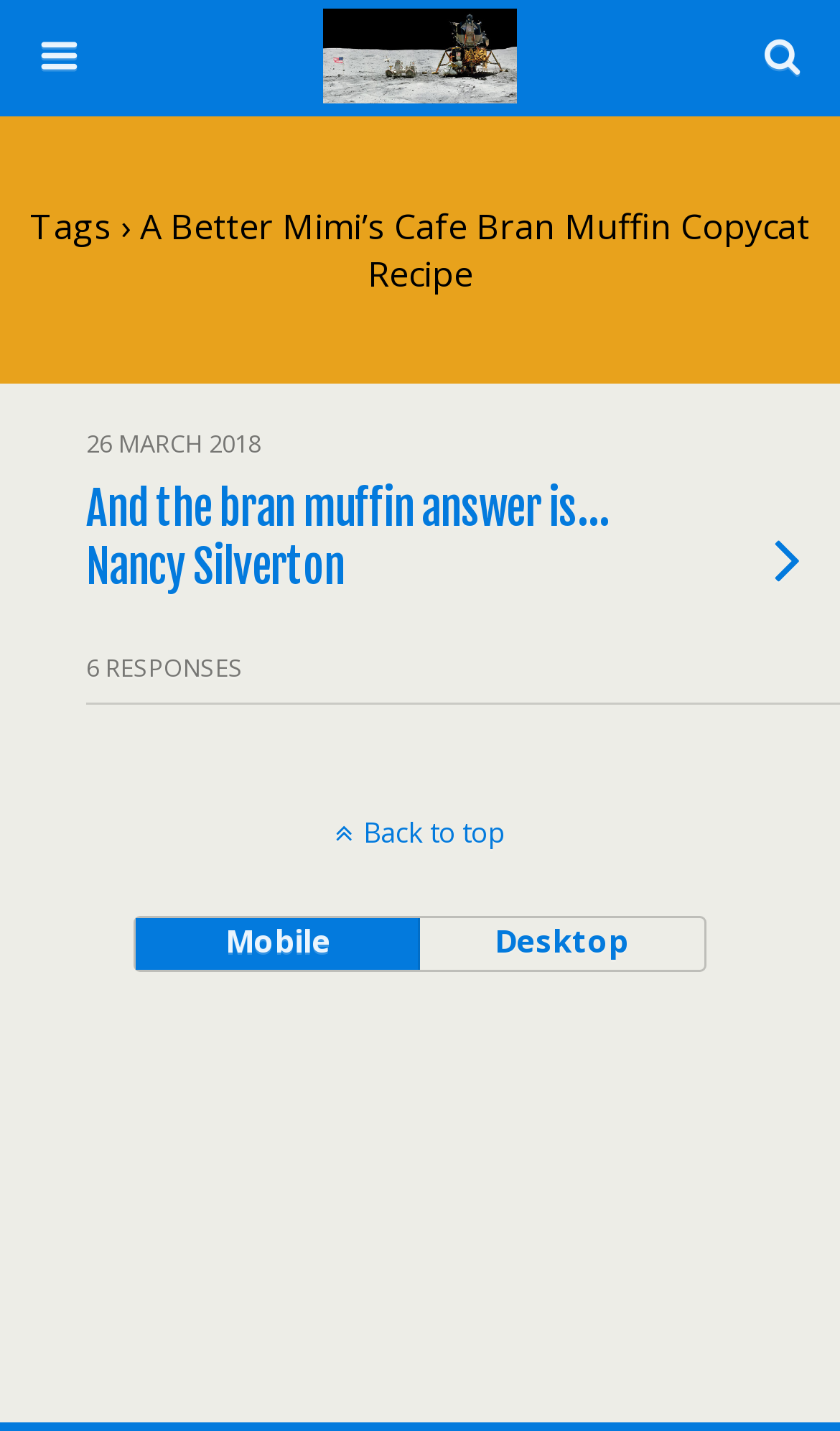For the given element description Back to top, determine the bounding box coordinates of the UI element. The coordinates should follow the format (top-left x, top-left y, bottom-right x, bottom-right y) and be within the range of 0 to 1.

[0.0, 0.568, 1.0, 0.595]